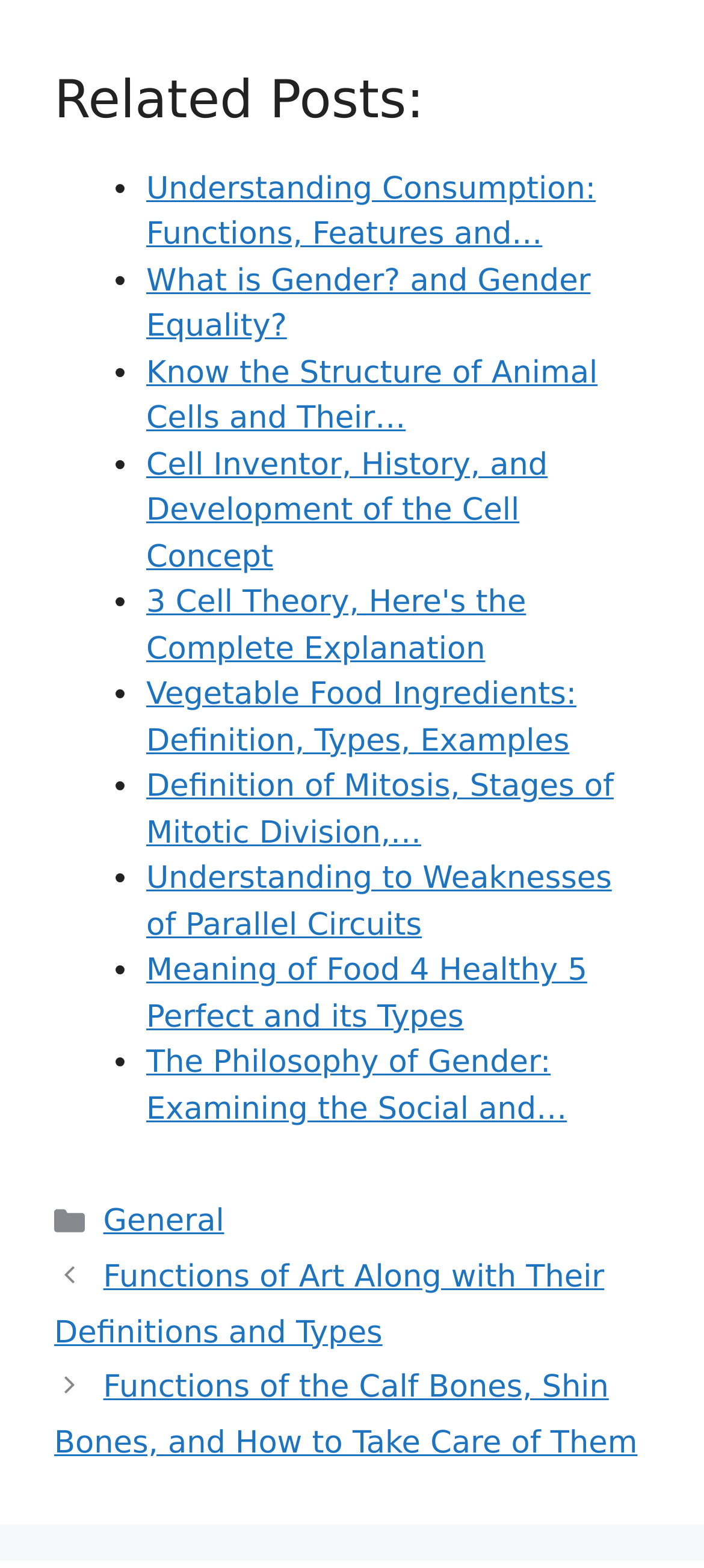Give a one-word or short-phrase answer to the following question: 
How many navigation links are there?

2